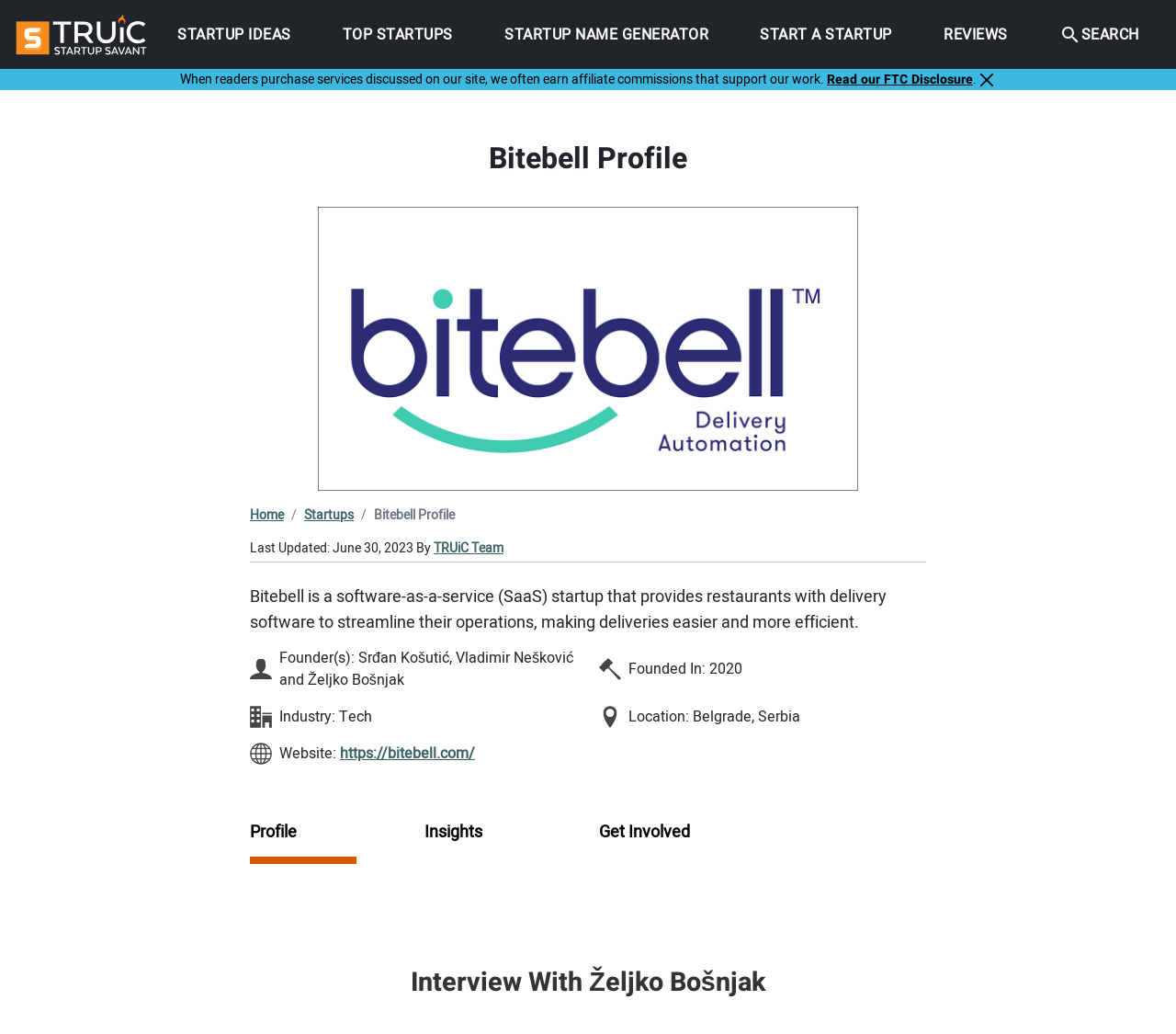Please identify the bounding box coordinates of the element that needs to be clicked to execute the following command: "Click the 'START A STARTUP' link". Provide the bounding box using four float numbers between 0 and 1, formatted as [left, top, right, bottom].

[0.64, 0.0, 0.765, 0.067]